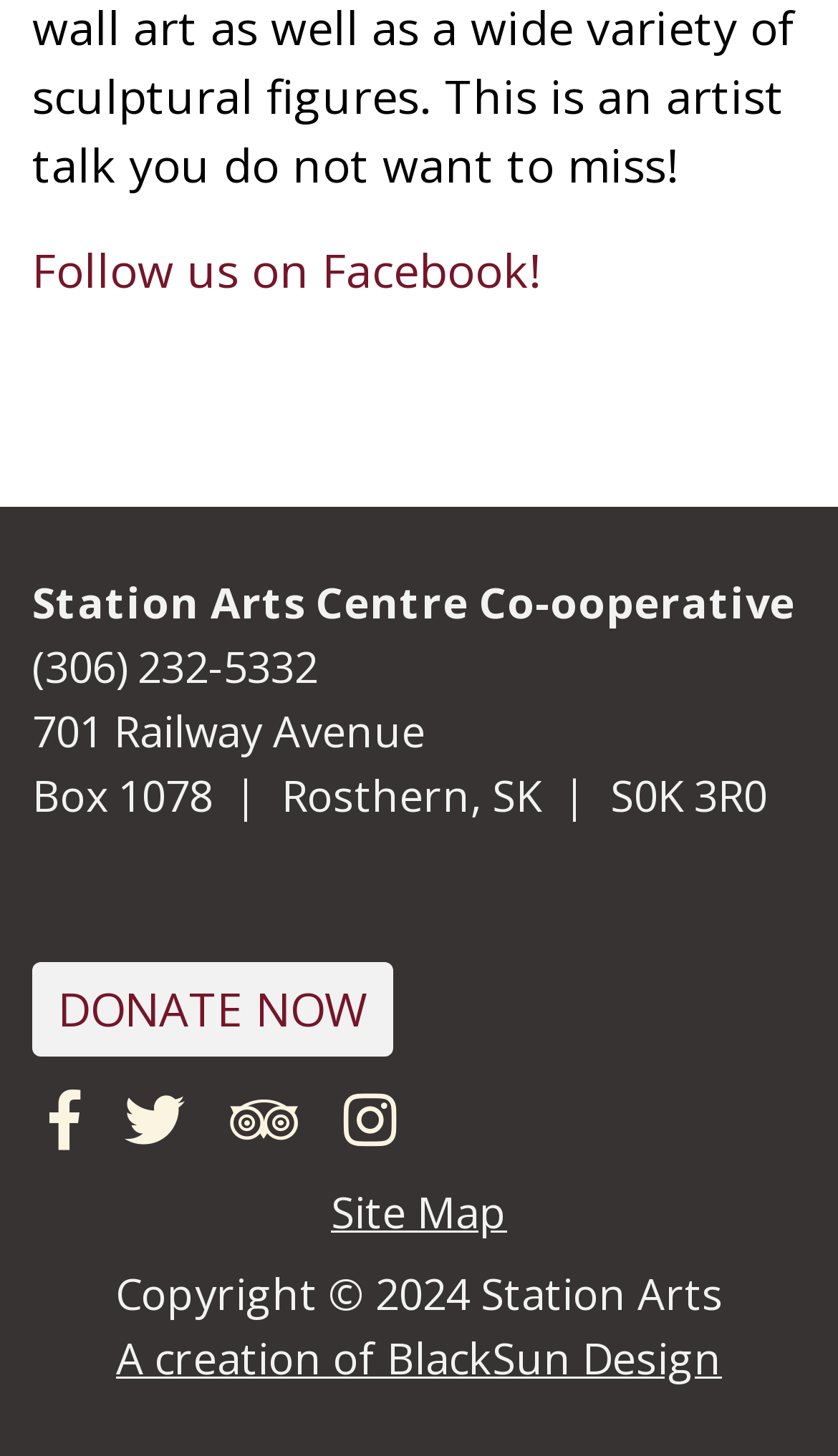Find the bounding box coordinates for the HTML element described in this sentence: "A creation of BlackSun Design". Provide the coordinates as four float numbers between 0 and 1, in the format [left, top, right, bottom].

[0.138, 0.914, 0.862, 0.953]